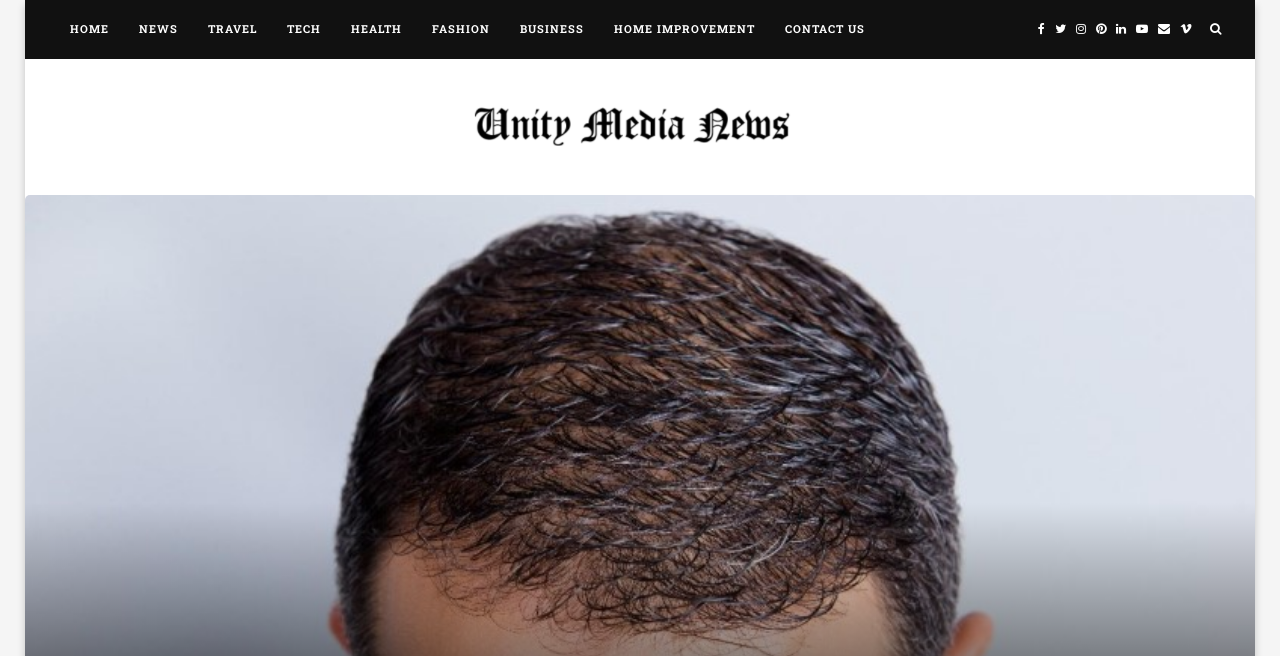Please study the image and answer the question comprehensively:
What are the categories of news available?

The categories of news available on the website can be found in the top navigation bar, which has 9 links: HOME, NEWS, TRAVEL, TECH, HEALTH, FASHION, BUSINESS, and HOME IMPROVEMENT.